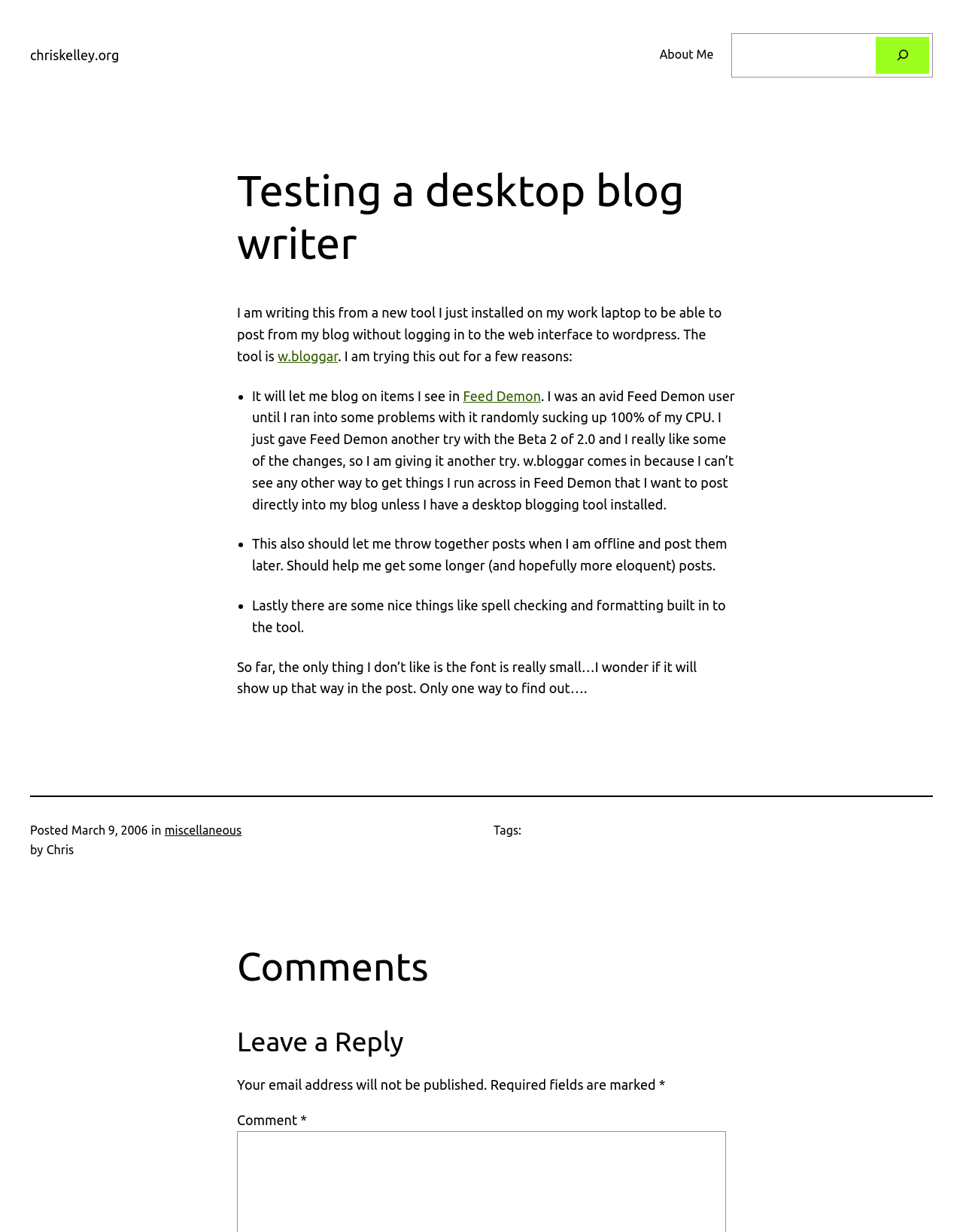What is the purpose of the tool w.bloggar?
Can you give a detailed and elaborate answer to the question?

According to the text, the author installed w.bloggar to be able to post from their blog without logging in to the web interface. This is mentioned in the first paragraph of the blog post.